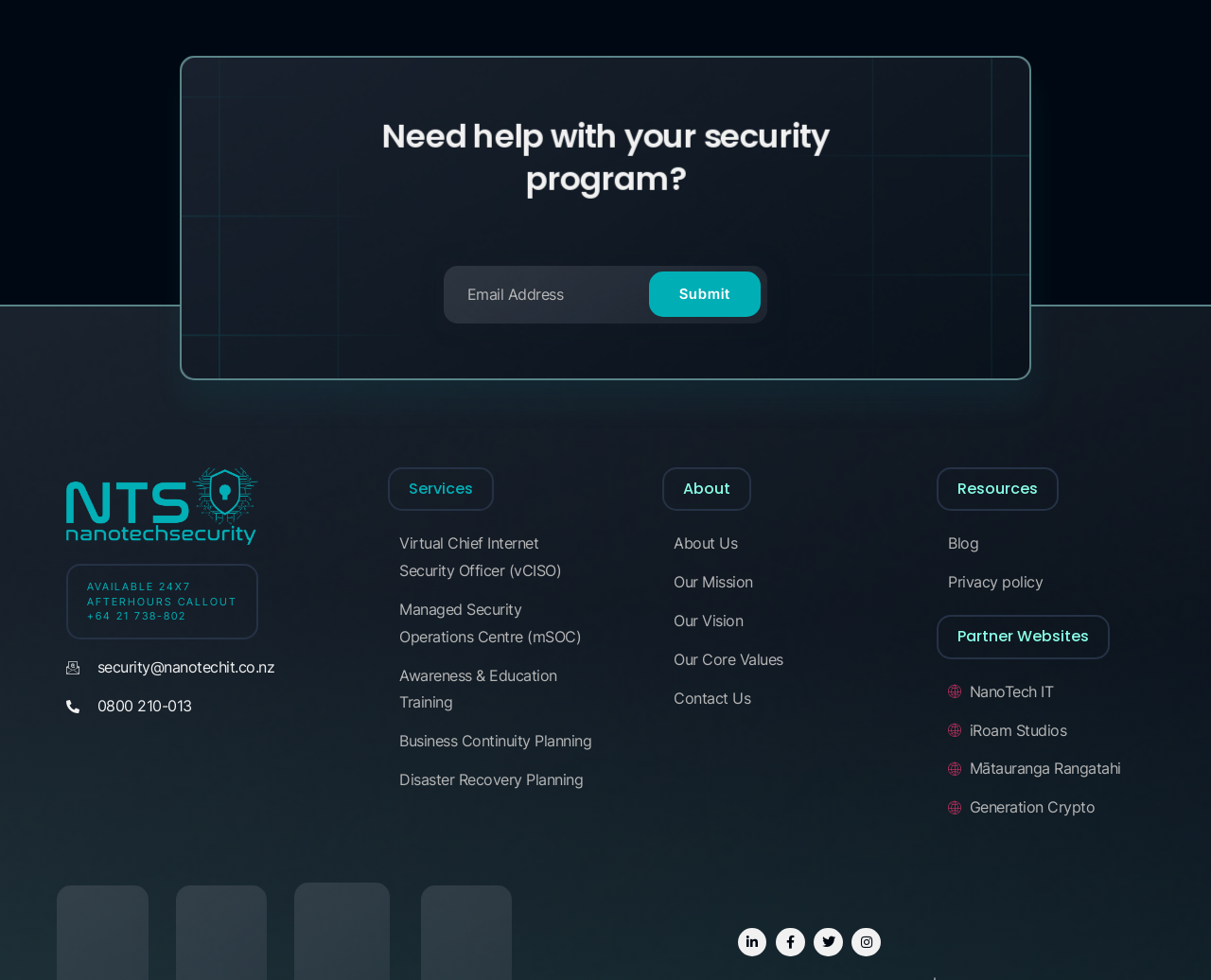Locate the bounding box coordinates of the element to click to perform the following action: 'Check refund policy'. The coordinates should be given as four float values between 0 and 1, in the form of [left, top, right, bottom].

None